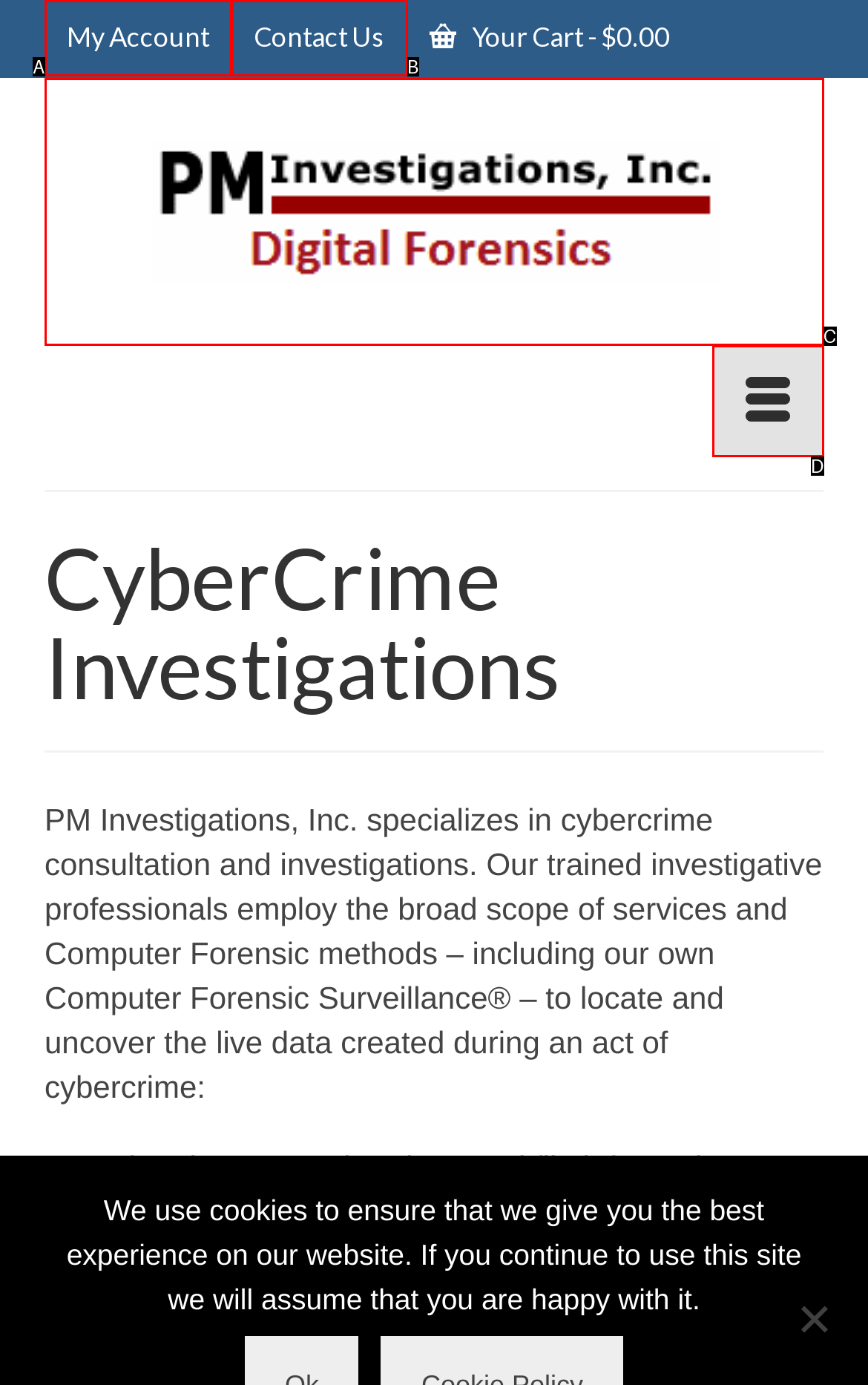Based on the description: The PATIENTS Program
Select the letter of the corresponding UI element from the choices provided.

None